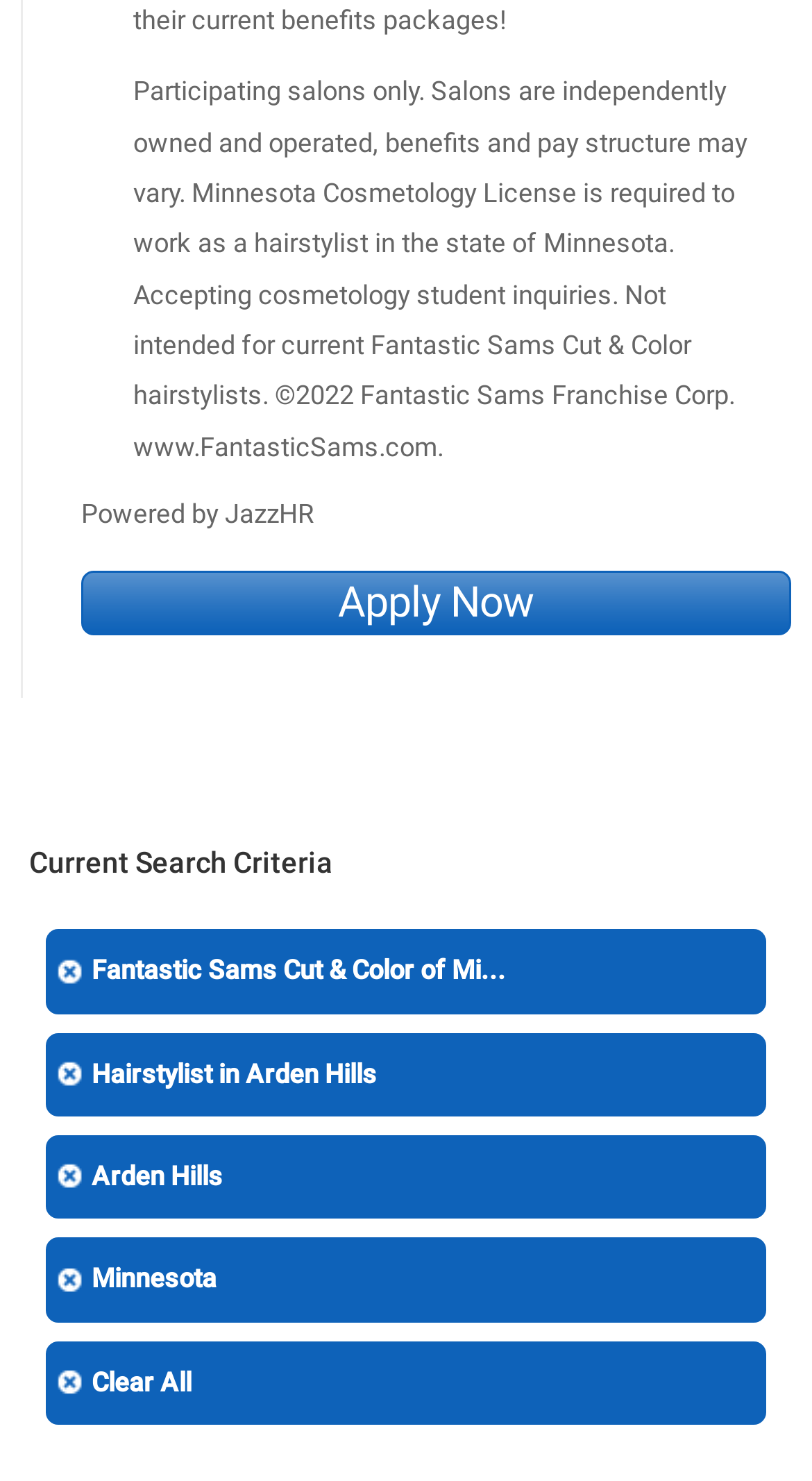How many links are available under the current search criteria section?
Relying on the image, give a concise answer in one word or a brief phrase.

5